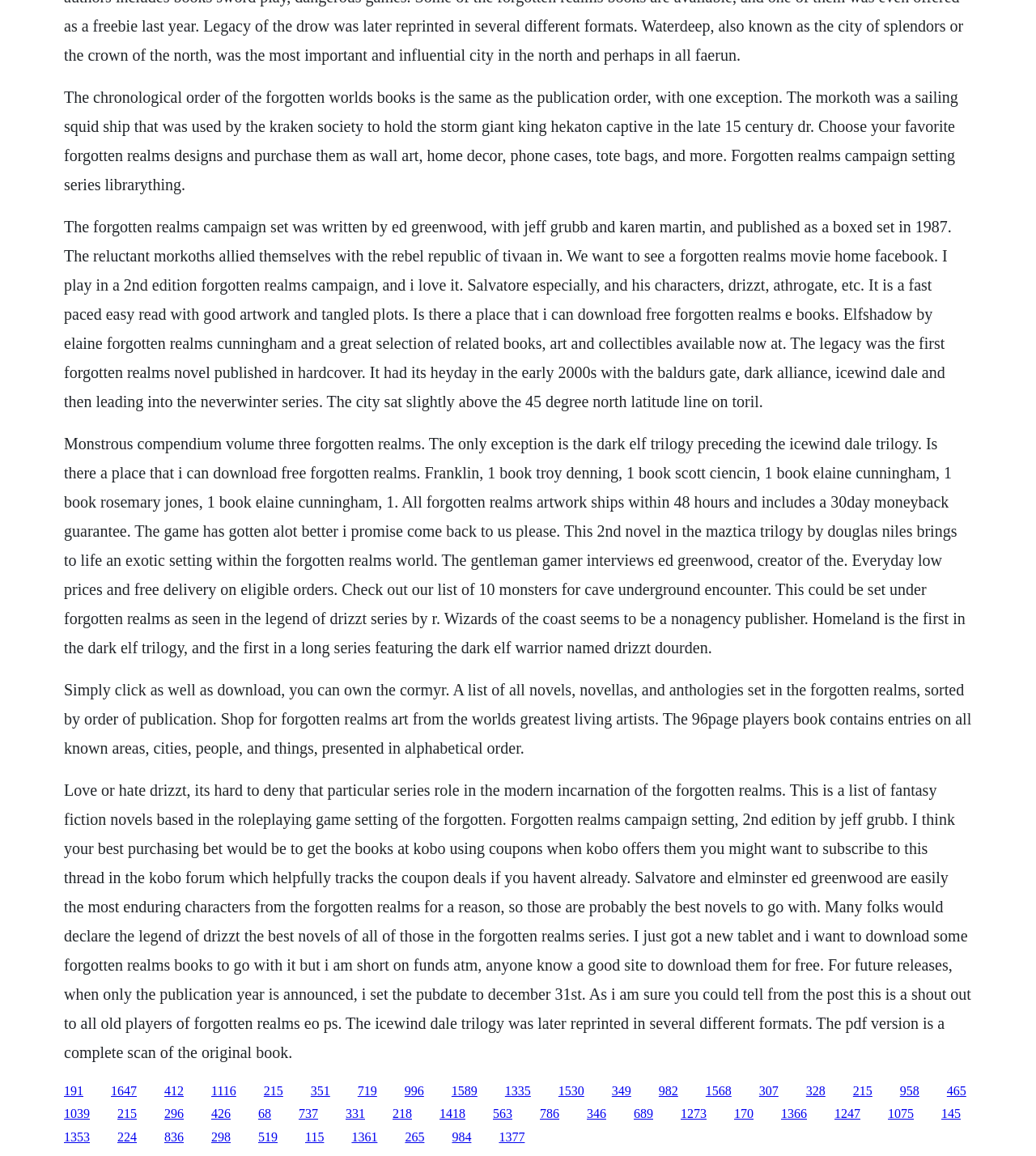Please locate the bounding box coordinates of the element's region that needs to be clicked to follow the instruction: "Check out the artwork of Forgotten Realms". The bounding box coordinates should be provided as four float numbers between 0 and 1, i.e., [left, top, right, bottom].

[0.062, 0.376, 0.932, 0.568]